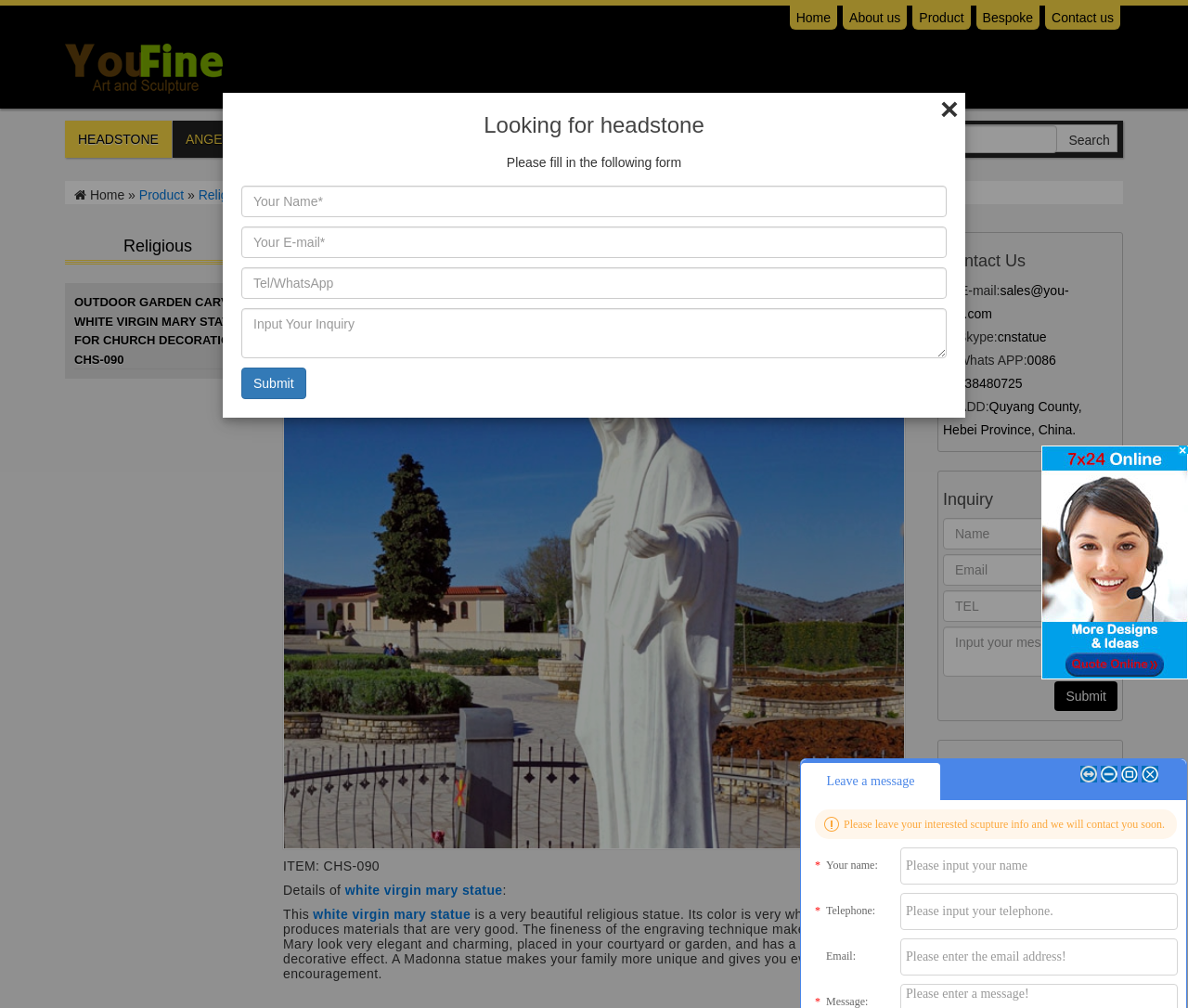Illustrate the webpage with a detailed description.

This webpage is about a company that sells outdoor garden carvings, specifically a white Virgin Mary statue for church decoration, with the item number CHS-090. 

At the top of the page, there is a navigation menu with links to "Home", "About us", "Product", "Bespoke", and "Contact us". Below the navigation menu, there is a search bar with a "Search" button. 

On the left side of the page, there are links to different categories, including "HEADSTONE", "ANGEL", "CROSSES", "RELIGIOUS", "FLORAL", "INTERESTS", and "BESPOKE". 

In the main content area, there is a heading that reads "Outdoor Garden Carving White Virgin Mary Statue for Church Decoration CHS-090". Below the heading, there is an image of the statue, which is a beautiful and elegant carving of the Virgin Mary. 

To the right of the image, there is a section with details about the item, including the item number, a description of the statue, and its features. The description explains that the statue is made of high-quality materials and has a very good decorative effect. 

Further down the page, there is a "Contact Us" section with the company's email address, Skype ID, WhatsApp number, and physical address. There is also an "Inquiry" section where customers can fill out a form to send a message to the company. 

Below the "Inquiry" section, there is a "News" section with links to recent news articles about the company's products. 

At the bottom of the page, there are several social media icons and a message that says "No operator is online now, please click here to leave your message. We will reply you as soon as possible."